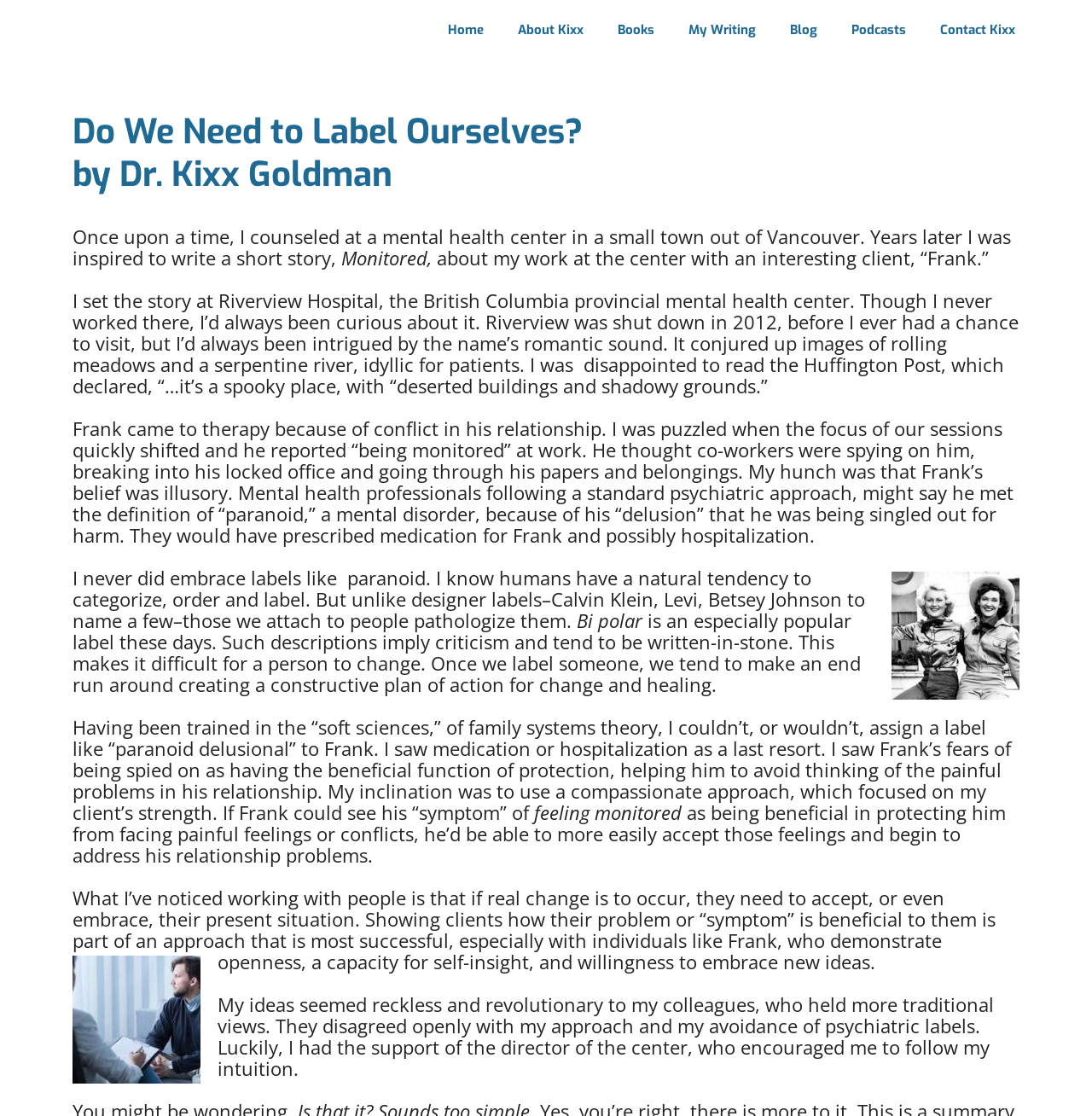Find the bounding box coordinates of the area that needs to be clicked in order to achieve the following instruction: "Visit the 'About Kixx' page". The coordinates should be specified as four float numbers between 0 and 1, i.e., [left, top, right, bottom].

[0.459, 0.018, 0.55, 0.036]